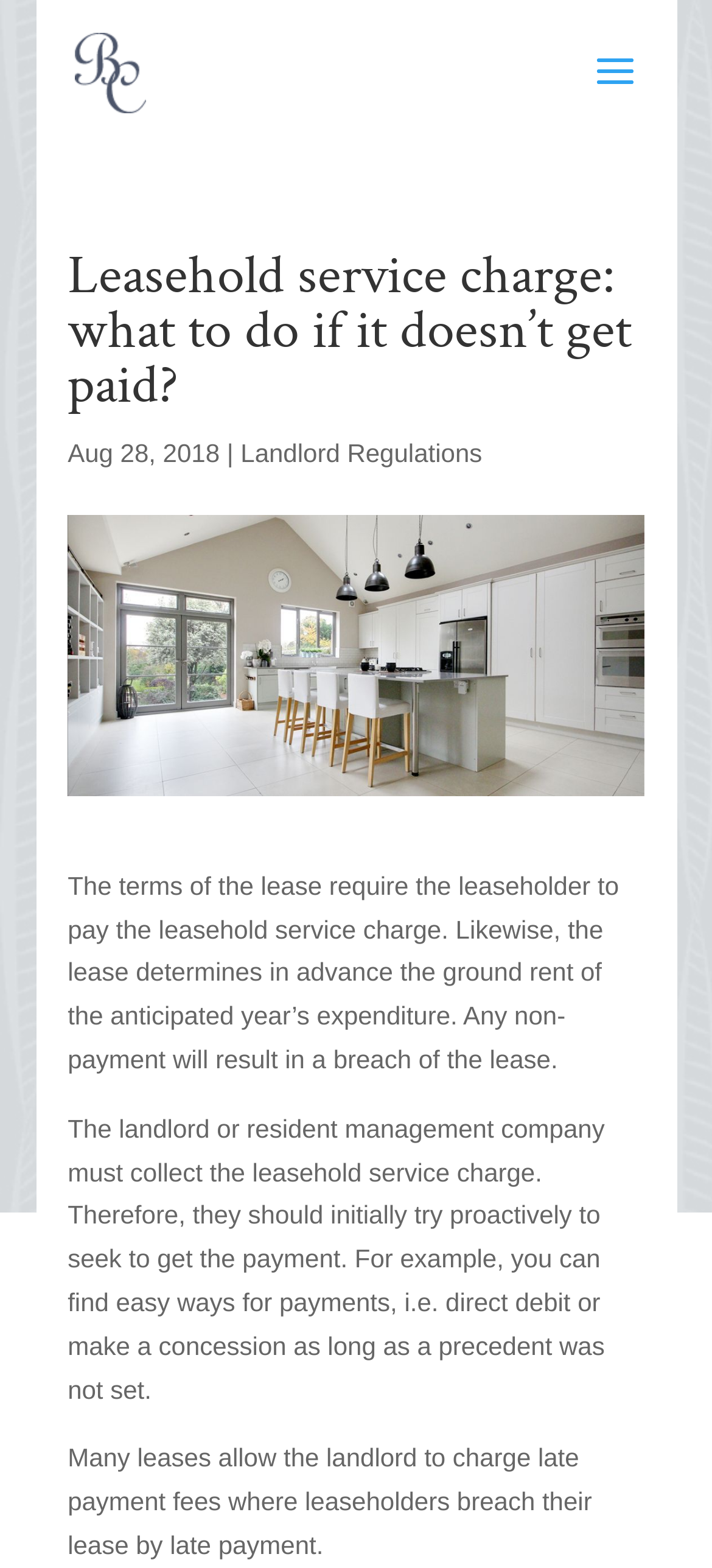Produce an extensive caption that describes everything on the webpage.

The webpage is about service charges on leasehold property, specifically discussing what to do if the leaseholder fails to pay. At the top left of the page, there is a link to "Blue Crystal Property Management" accompanied by an image with the same name. Below this, a prominent heading reads "Leasehold service charge: what to do if it doesn’t get paid?".

To the right of the heading, there is a date "Aug 28, 2018" followed by a vertical line and a link to "Landlord Regulations". Below the heading, there is a large image related to "service charge on leasehold property" that takes up most of the width of the page.

The main content of the page consists of three paragraphs of text. The first paragraph explains that the leaseholder is required to pay the service charge as per the terms of their lease, and that the lease determines the ground rent in advance. The second paragraph discusses the role of the landlord or resident management company in collecting the service charge and suggests ways to facilitate payment, such as direct debit. The third paragraph mentions that many leases allow the landlord to charge late payment fees in case of late payment by the leaseholder.

Overall, the webpage provides information and guidance on the payment of service charges on leasehold property, with a focus on the responsibilities of the leaseholder and the landlord.